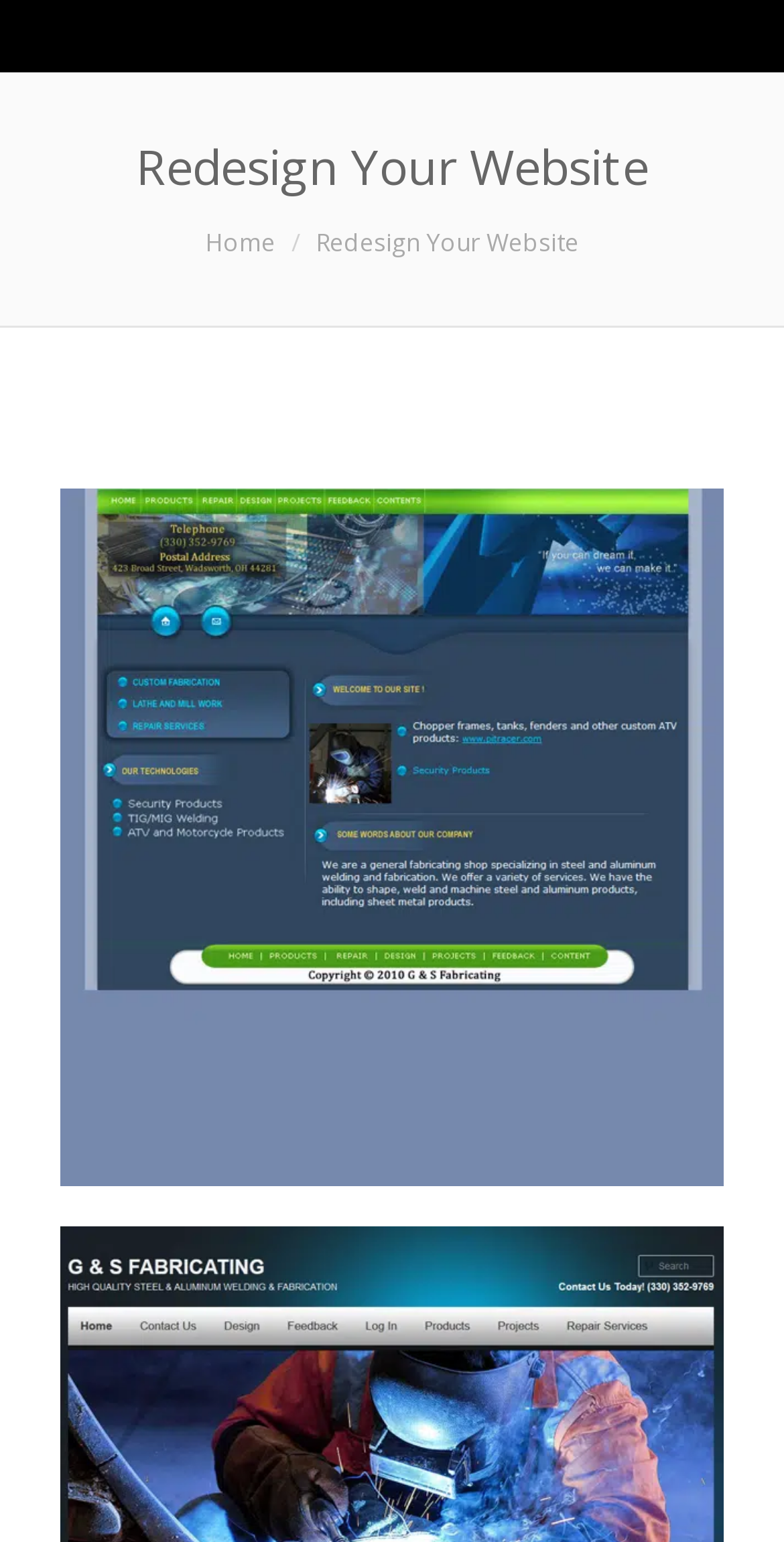What is the secondary heading on the webpage?
From the details in the image, answer the question comprehensively.

The secondary heading 'You are here:' is a static text element that appears below the main heading 'Redesign Your Website'. This heading is likely used to provide context or navigation information to the user.